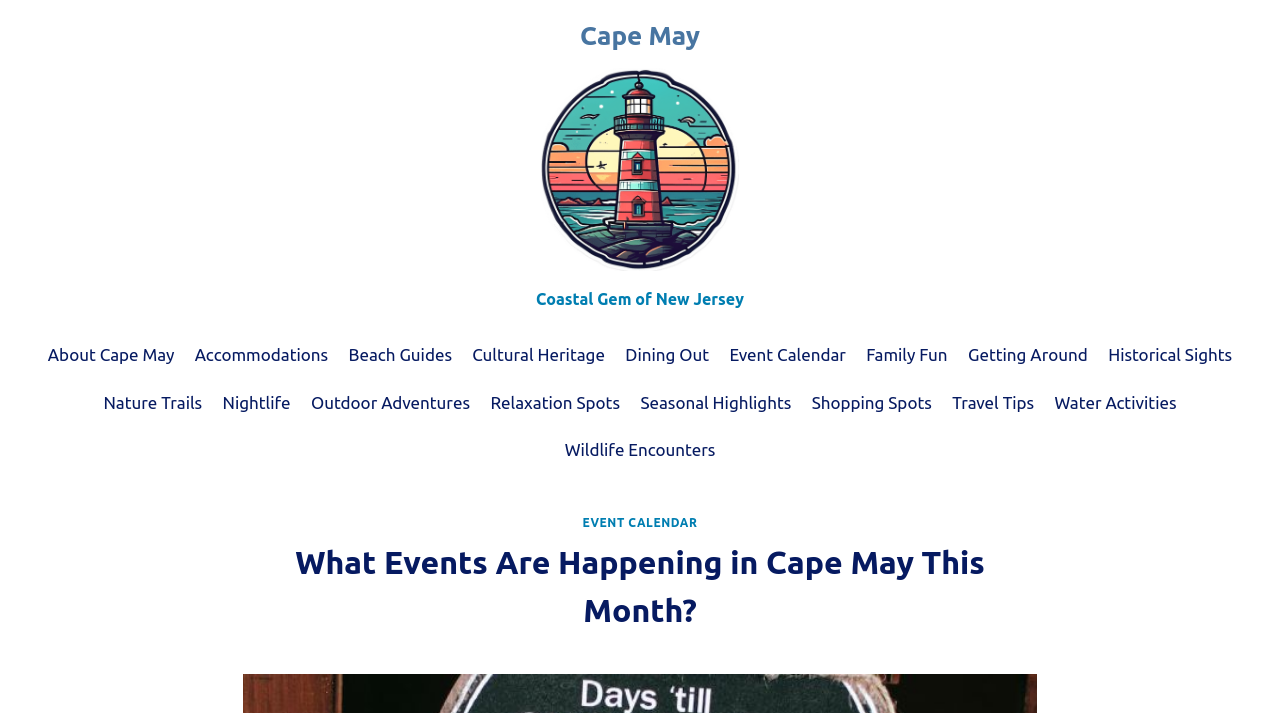Could you indicate the bounding box coordinates of the region to click in order to complete this instruction: "Explore categories".

None